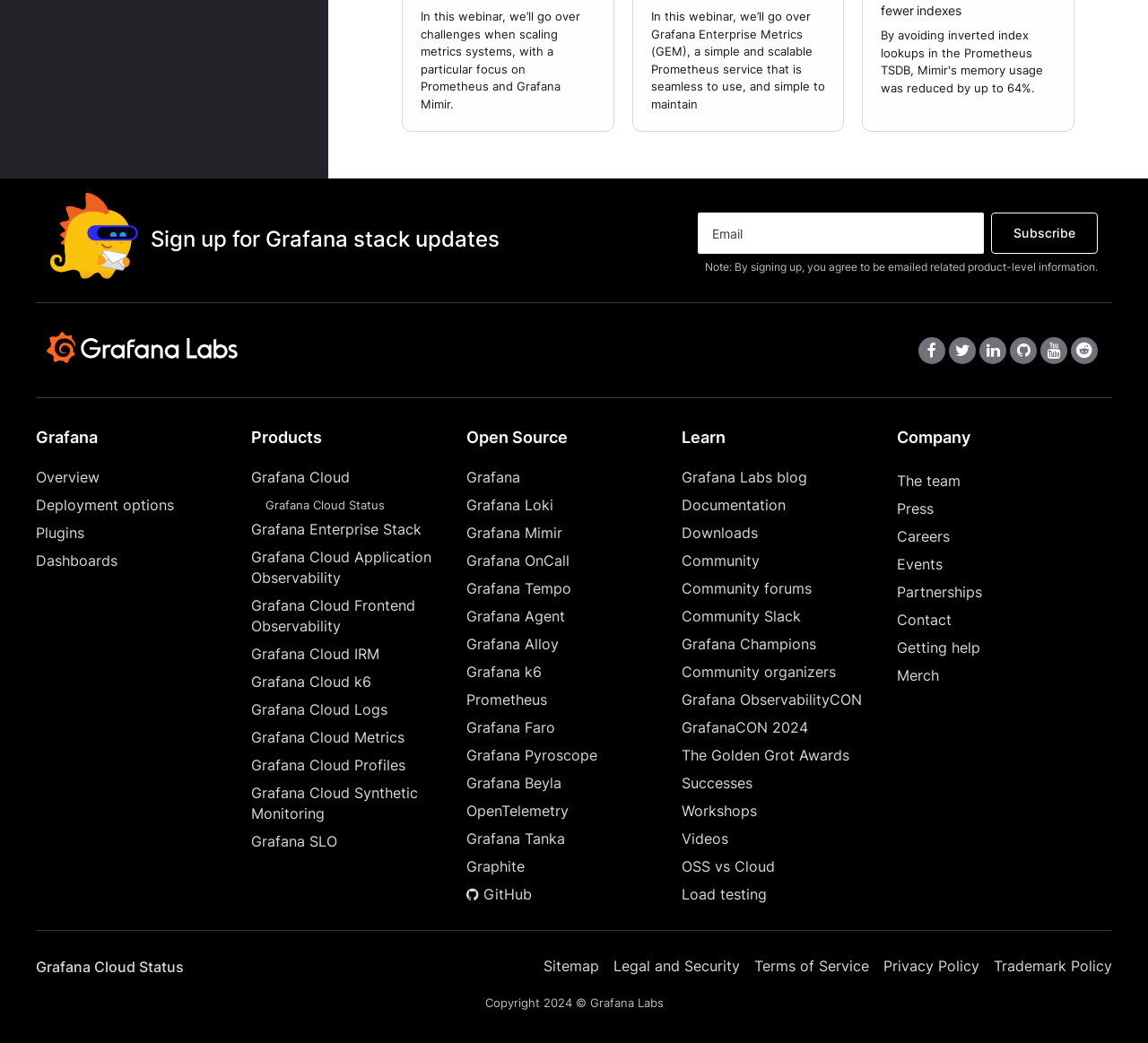Please locate the bounding box coordinates for the element that should be clicked to achieve the following instruction: "Learn more about Grafana". Ensure the coordinates are given as four float numbers between 0 and 1, i.e., [left, top, right, bottom].

[0.406, 0.448, 0.594, 0.468]